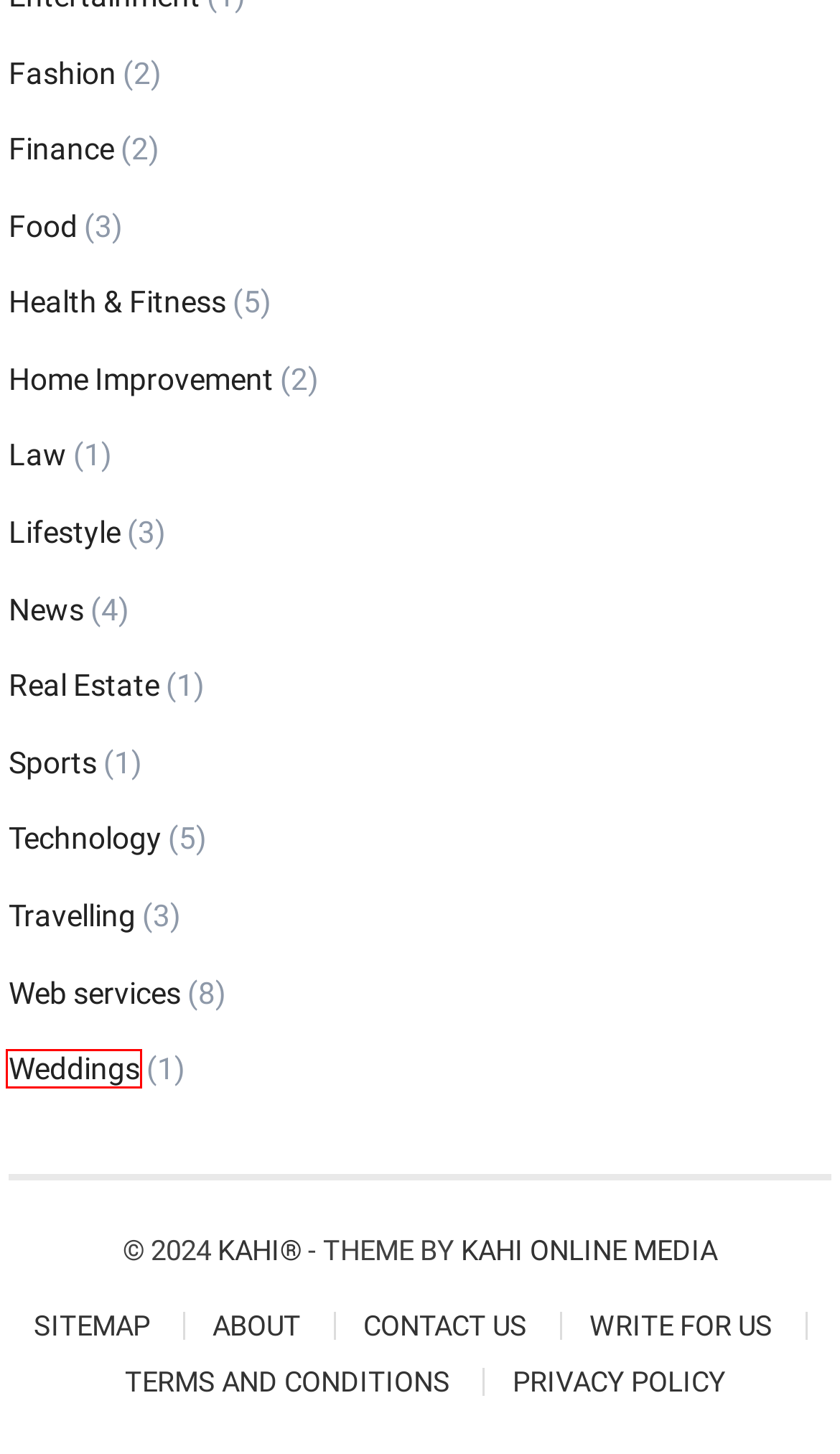You have a screenshot of a webpage with a red bounding box highlighting a UI element. Your task is to select the best webpage description that corresponds to the new webpage after clicking the element. Here are the descriptions:
A. Weddings Archives | Kahi®
B. Contact us Kahi Today: Get in Touch with Our Team
C. Real Estate Archives | Kahi®
D. Web services Archives | Kahi®
E. Kahi Sitemap: A Complete List of Our Pages
F. Write for Us Guest Post Guidelines and Submission Process
G. Fashion Archives | Kahi®
H. Lifestyle Archives | Kahi®

A